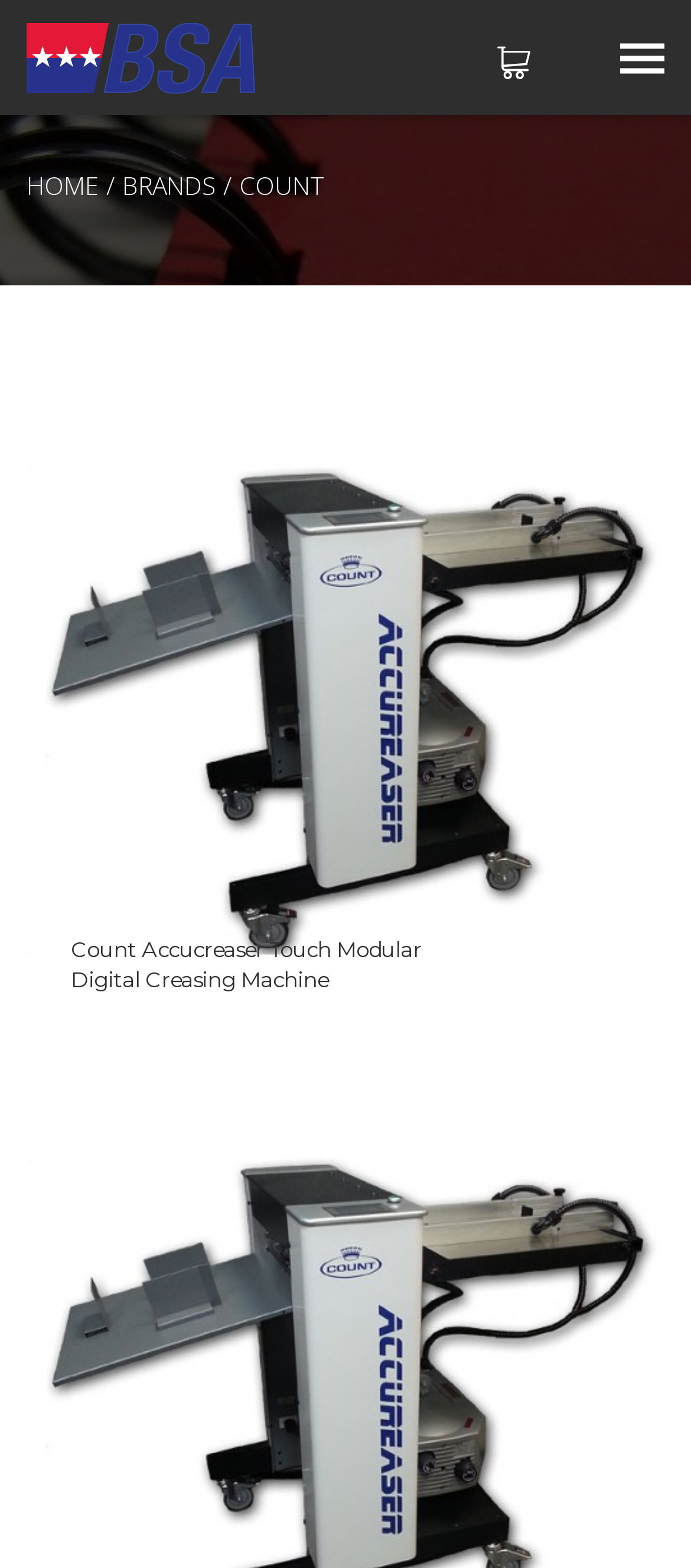Please answer the following question using a single word or phrase: 
What is the current status of the cart?

No products